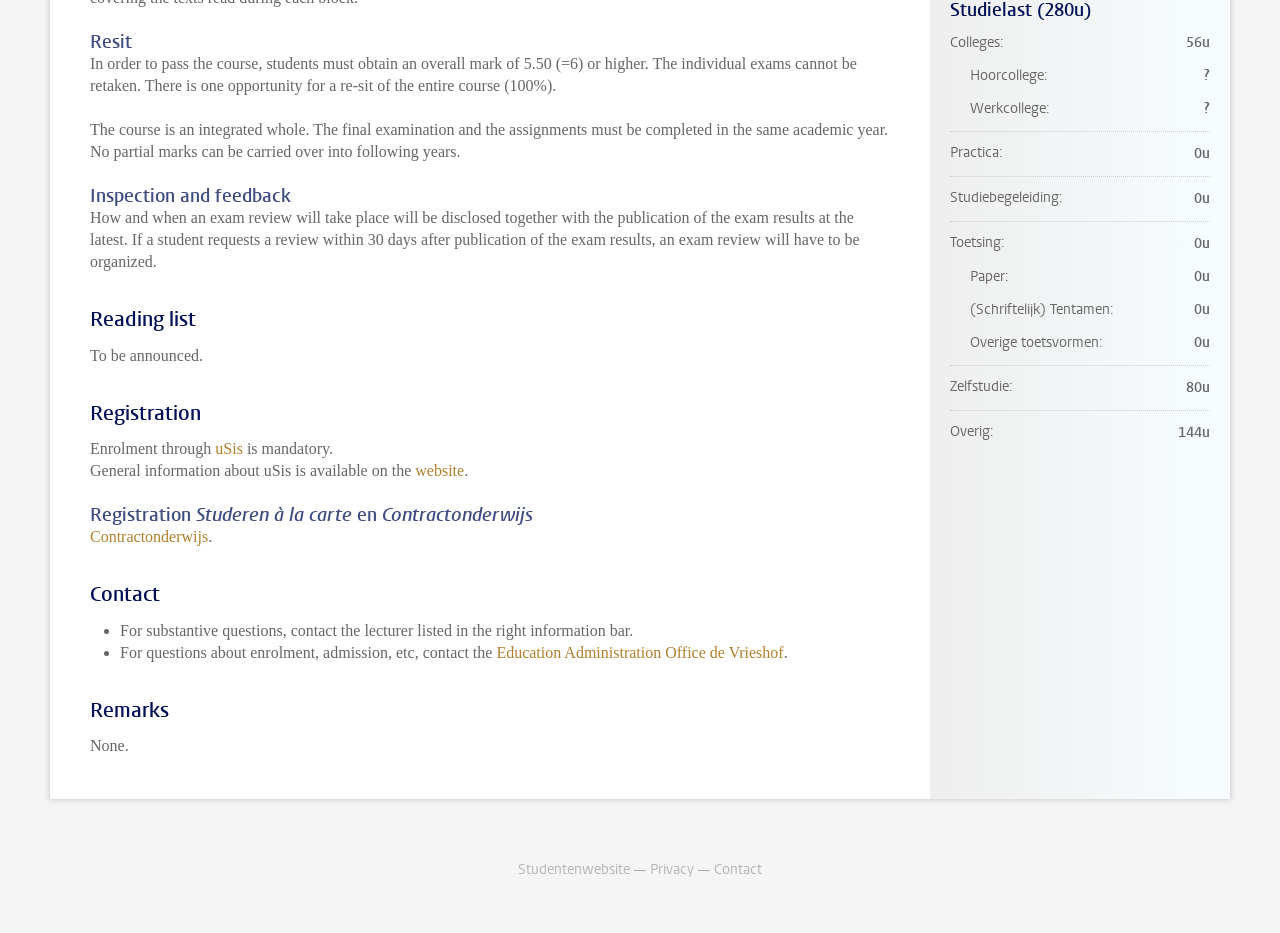Determine the bounding box coordinates for the HTML element mentioned in the following description: "020 7647 4804". The coordinates should be a list of four floats ranging from 0 to 1, represented as [left, top, right, bottom].

None